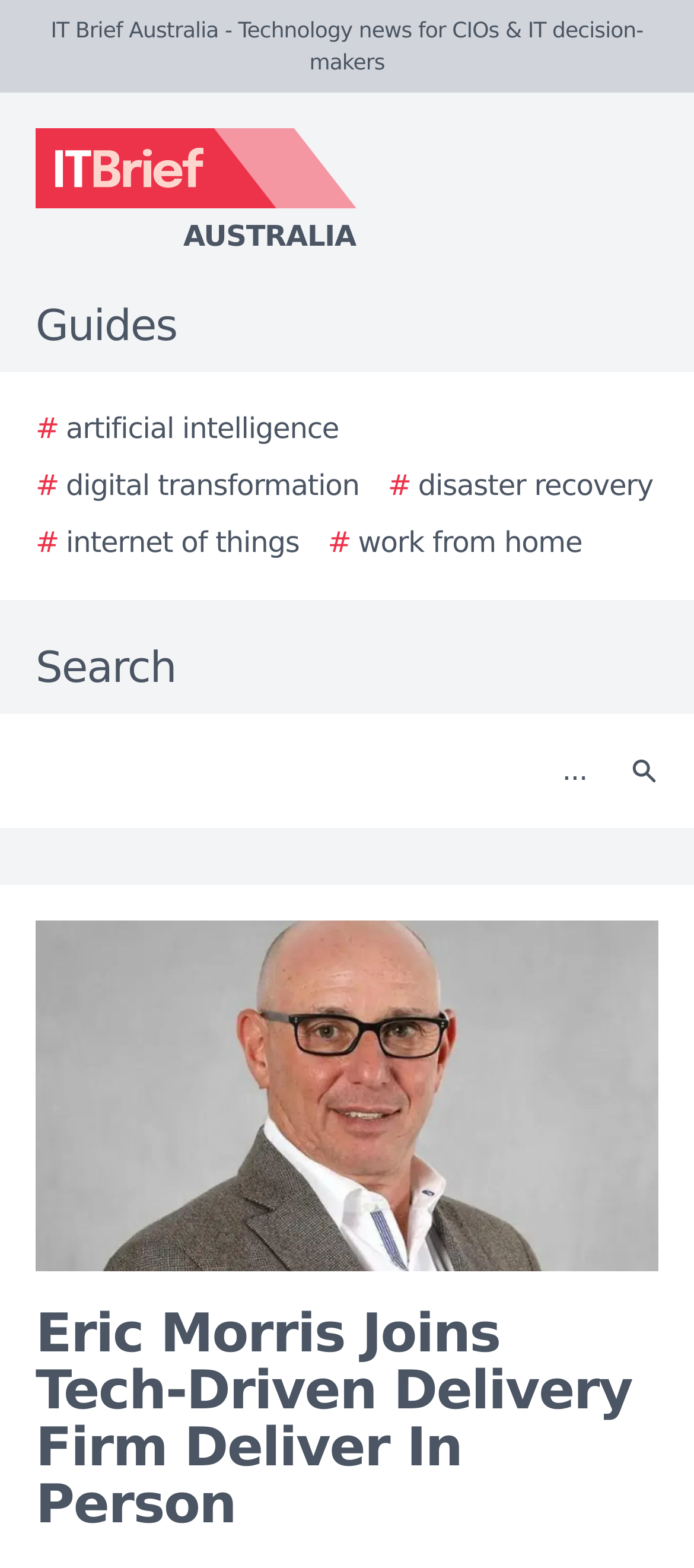Can you give a comprehensive explanation to the question given the content of the image?
What is the name of the technology news website?

I determined the answer by looking at the top-left corner of the webpage, where I found the logo and text 'IT Brief Australia - Technology news for CIOs & IT decision-makers'.